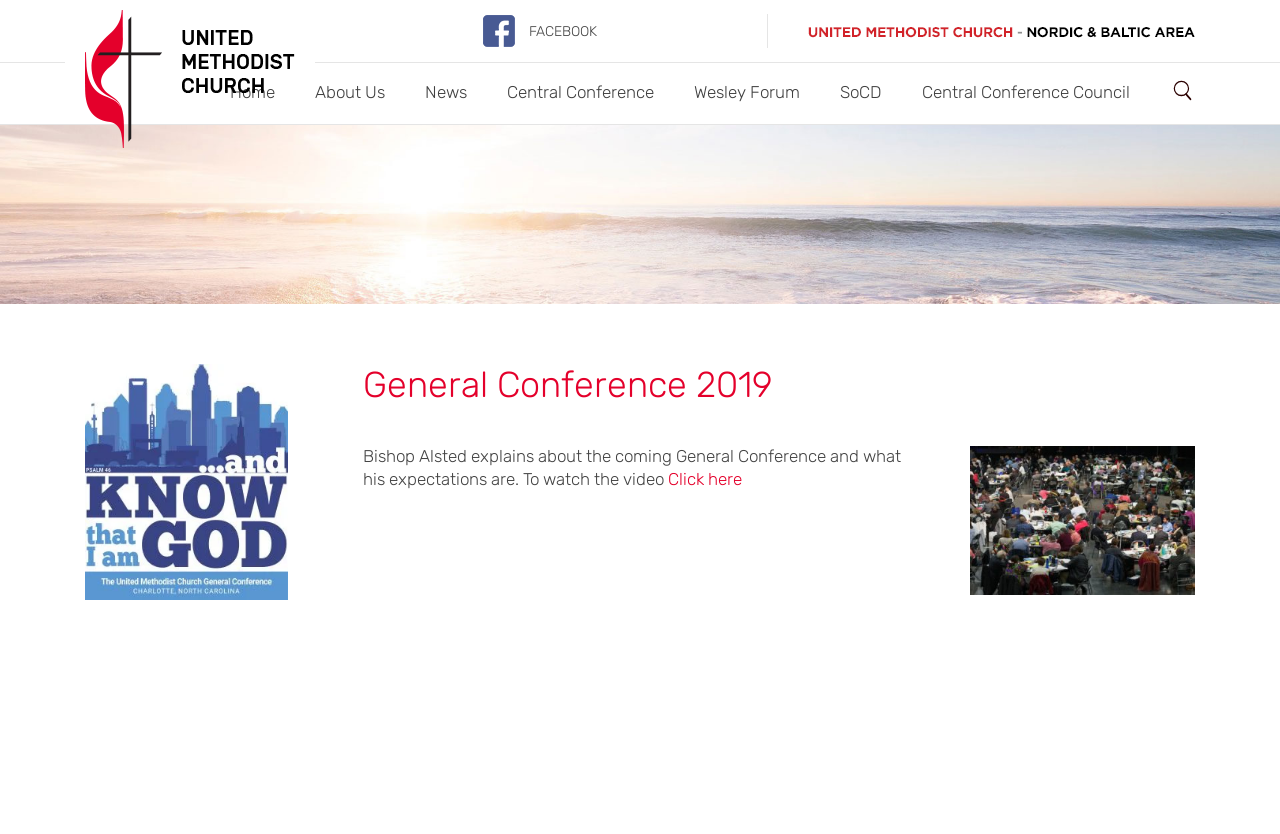Find the bounding box coordinates of the element you need to click on to perform this action: 'Visit United Methodist Church - Nordic & Baltc Area'. The coordinates should be represented by four float values between 0 and 1, in the format [left, top, right, bottom].

[0.599, 0.001, 0.934, 0.073]